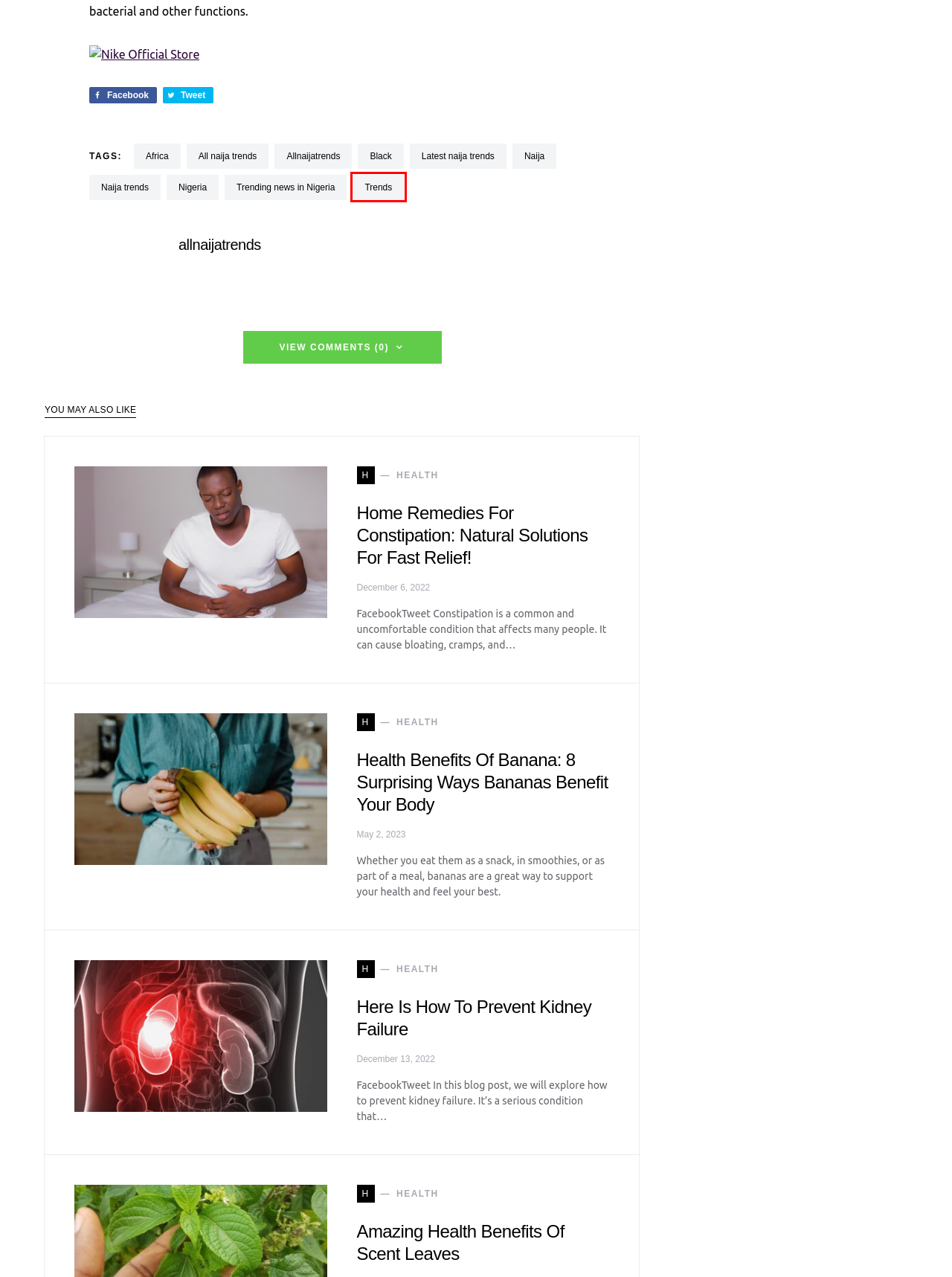Using the screenshot of a webpage with a red bounding box, pick the webpage description that most accurately represents the new webpage after the element inside the red box is clicked. Here are the candidates:
A. Home Remedies for Constipation: Natural Solutions for Fast Relief!
B. trending news in Nigeria Archives - ALL NAIJA TRENDS
C. naija trends Archives - ALL NAIJA TRENDS
D. Health Benefits Of Banana: 8 Surprising Ways Bananas Benefit...
E. all naija trends Archives - ALL NAIJA TRENDS
F. Nigeria Archives - ALL NAIJA TRENDS
G. Here Is How To Prevent Kidney Failure
H. trends Archives - ALL NAIJA TRENDS

H